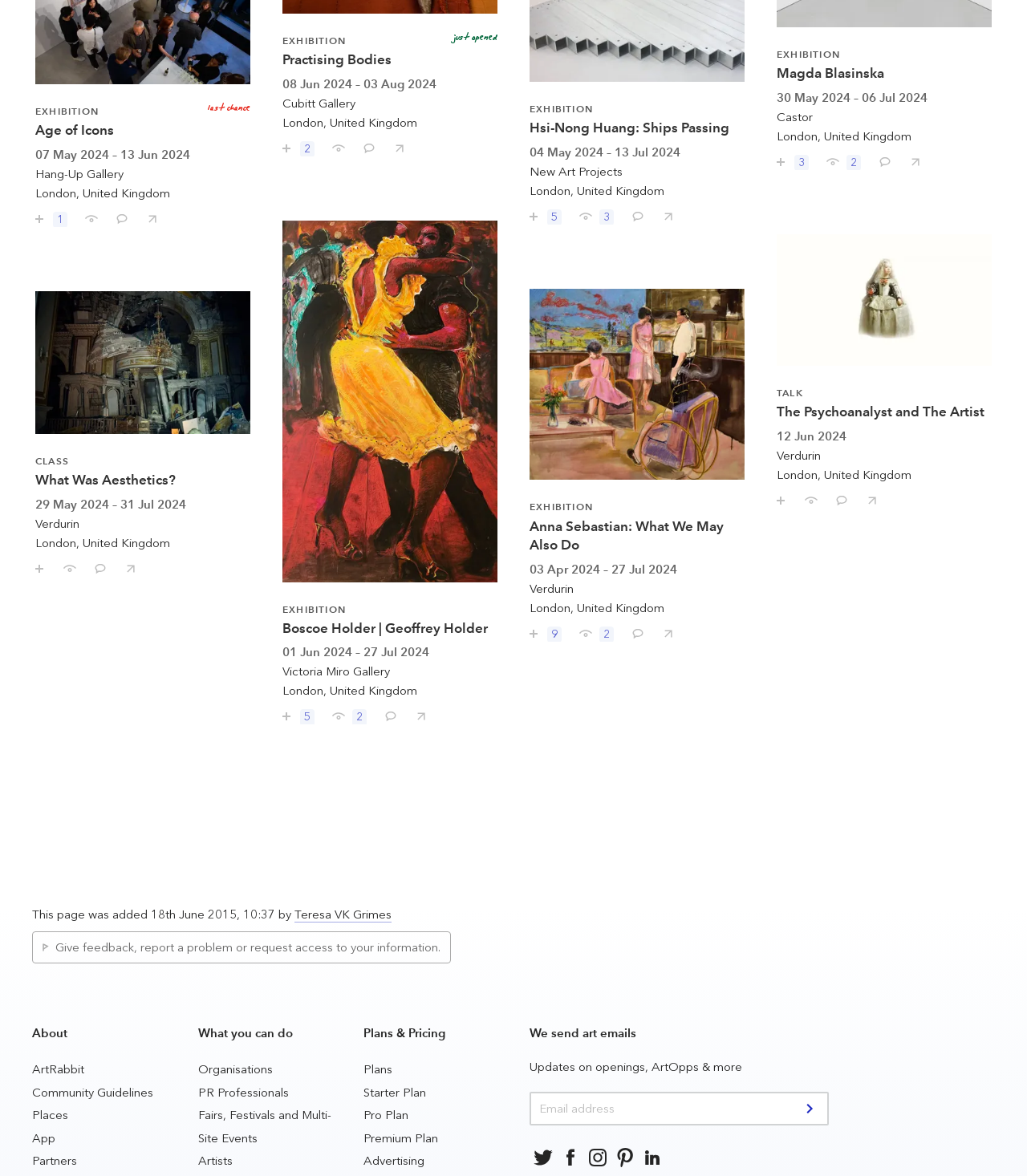Could you specify the bounding box coordinates for the clickable section to complete the following instruction: "Share Hsi-Nong Huang: Ships Passing with your friends"?

[0.635, 0.171, 0.657, 0.191]